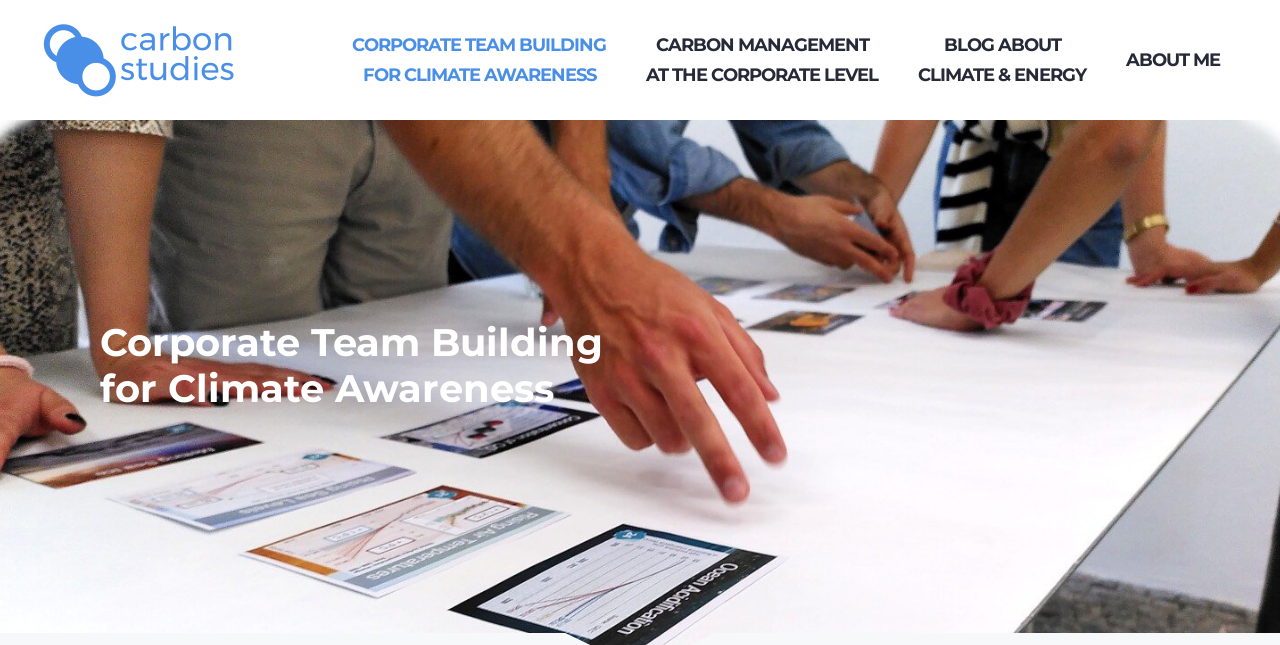What is the name of the image on the banner?
Refer to the image and provide a one-word or short phrase answer.

Carbon studies